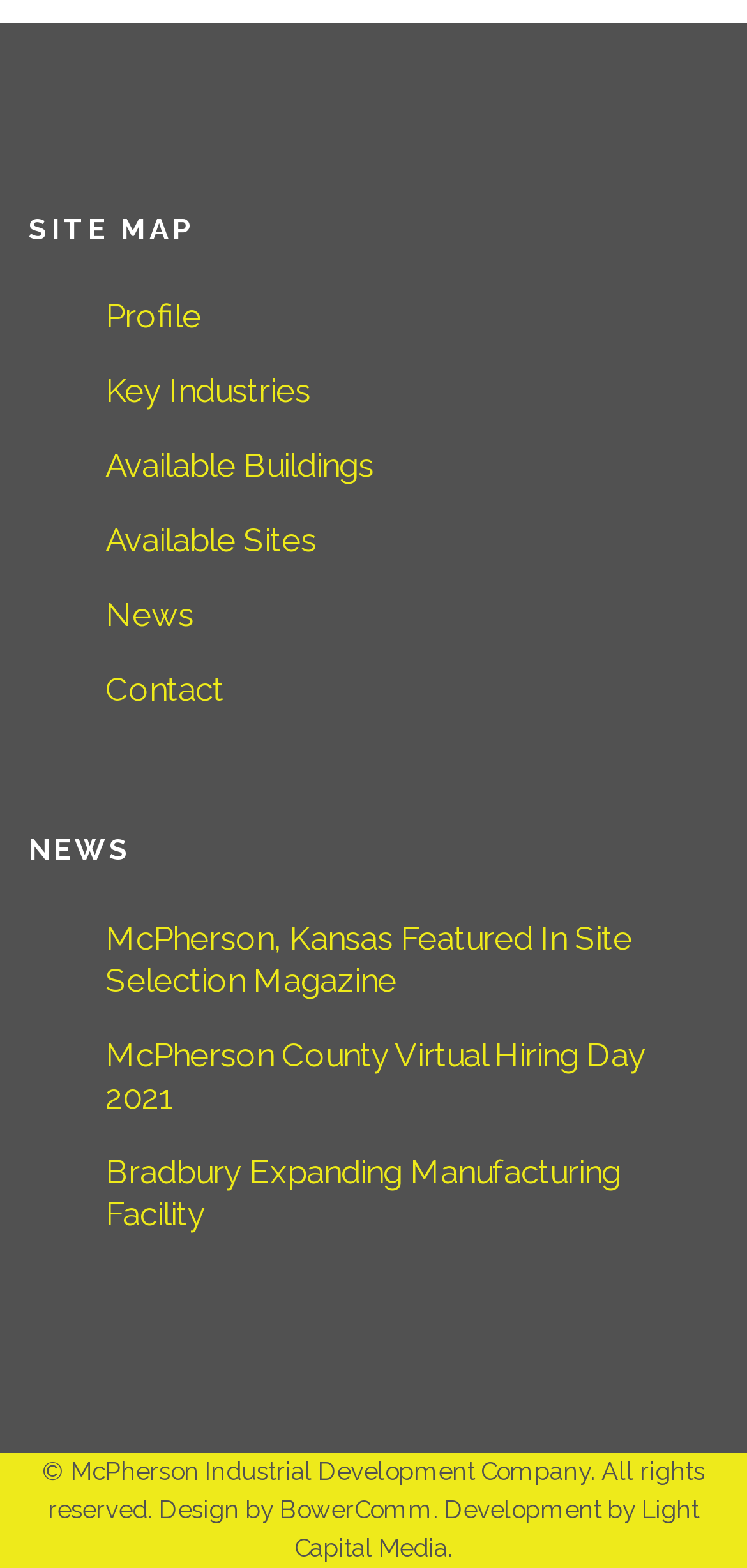What is the second heading on the page?
Answer briefly with a single word or phrase based on the image.

NEWS